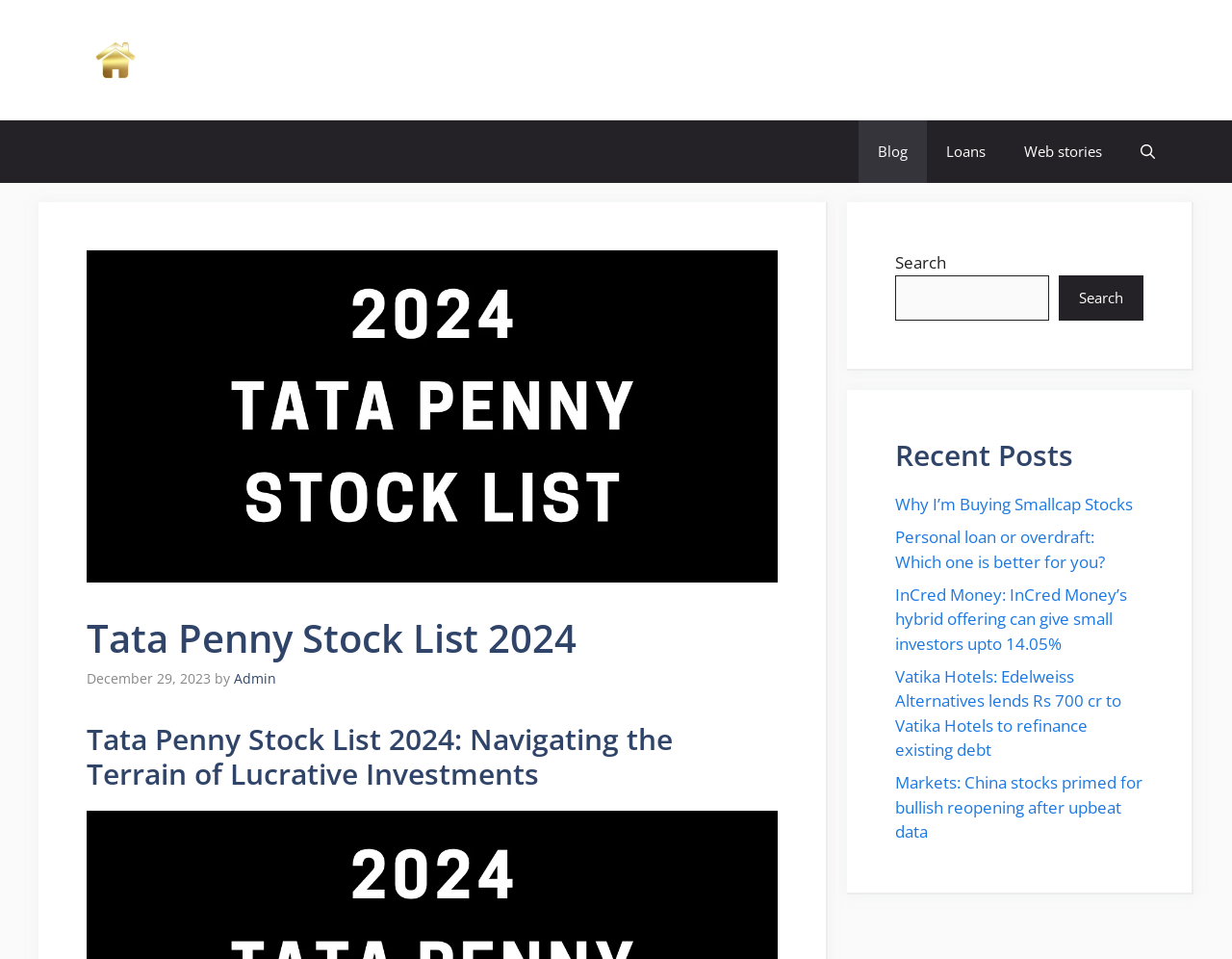Determine the main heading text of the webpage.

Tata Penny Stock List 2024